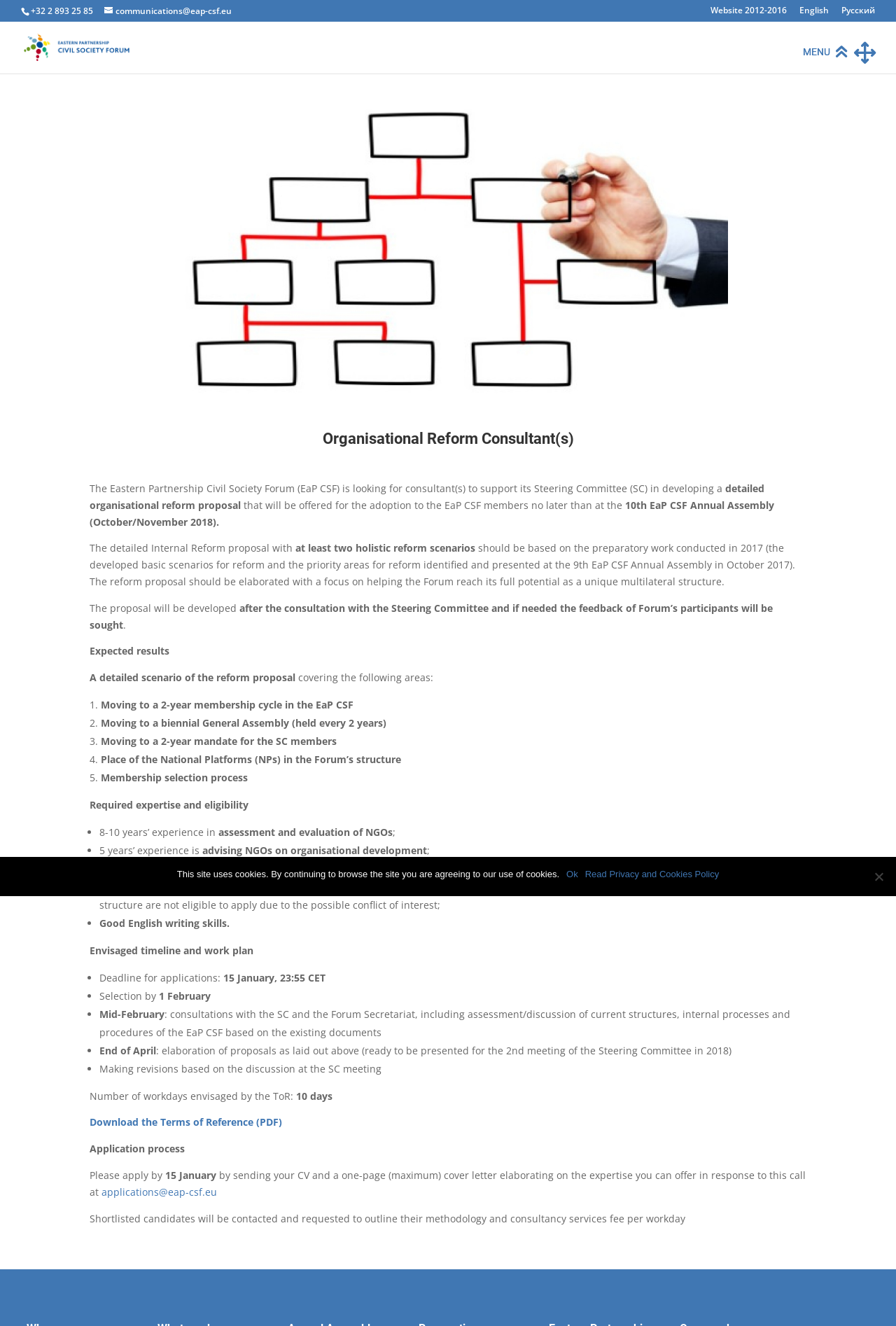Show the bounding box coordinates for the element that needs to be clicked to execute the following instruction: "Apply by sending your CV and a one-page cover letter to applications@eap-csf.eu". Provide the coordinates in the form of four float numbers between 0 and 1, i.e., [left, top, right, bottom].

[0.113, 0.894, 0.242, 0.904]